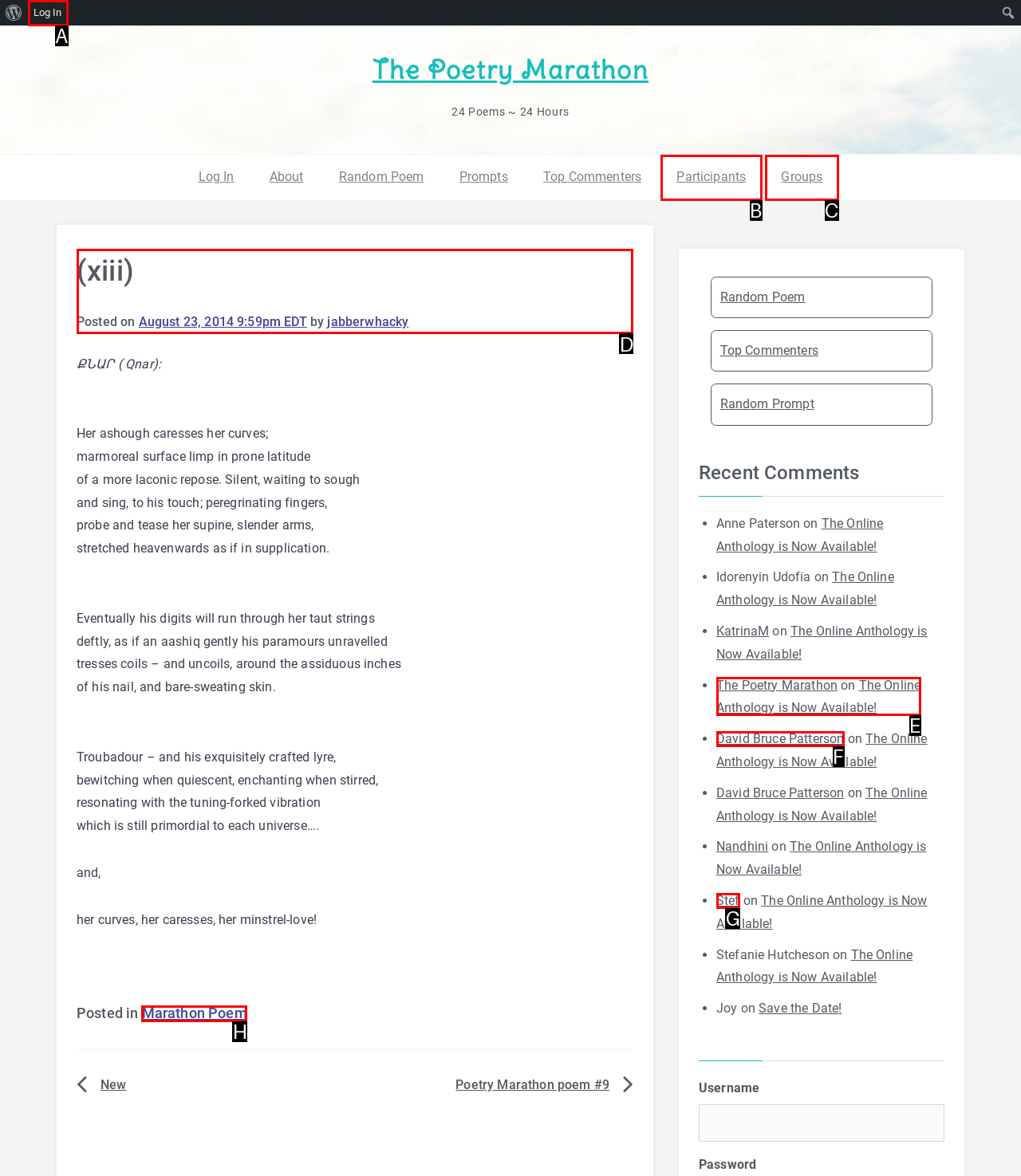Identify the letter of the correct UI element to fulfill the task: Read the poem titled '(xiii)' from the given options in the screenshot.

D